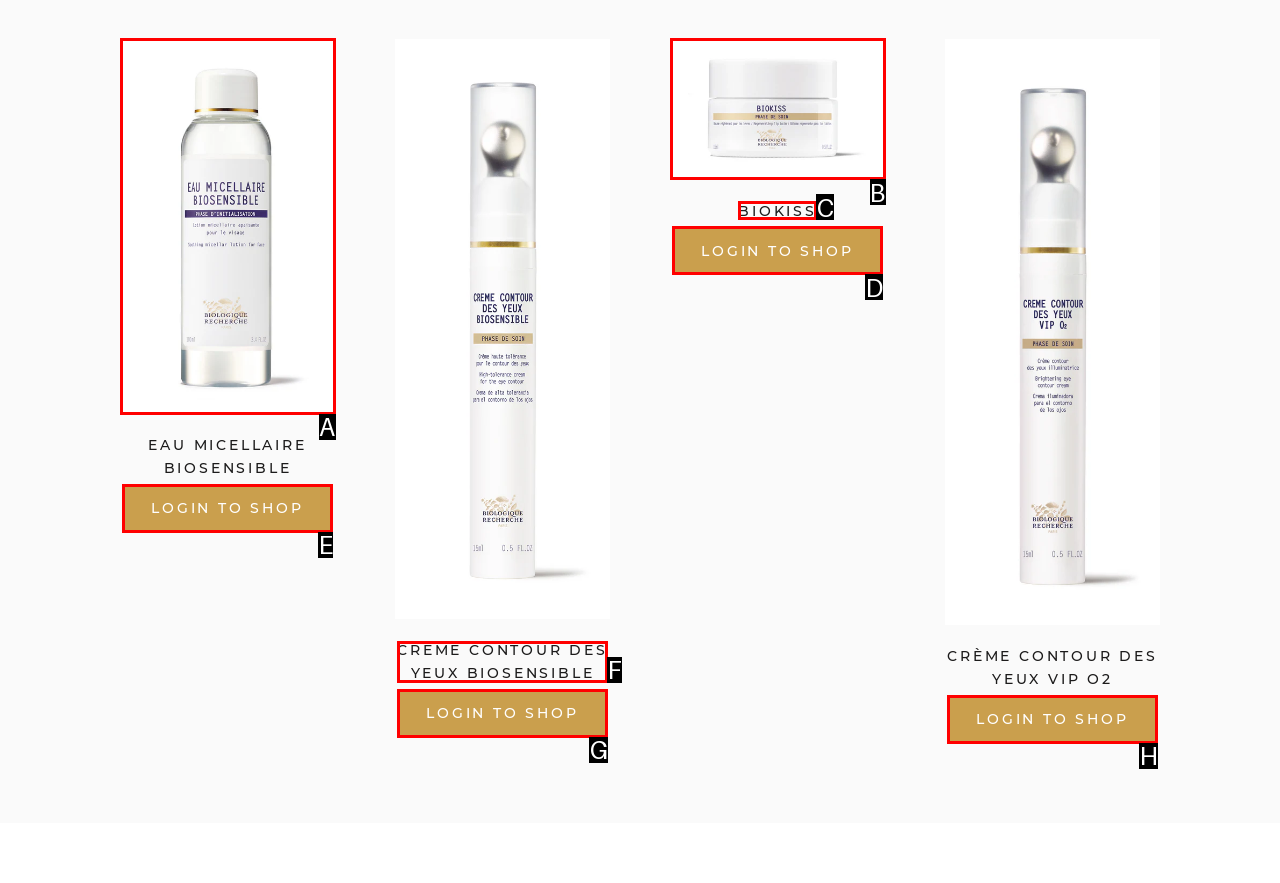Using the provided description: Crème Contour des Yeux Biosensible, select the HTML element that corresponds to it. Indicate your choice with the option's letter.

F